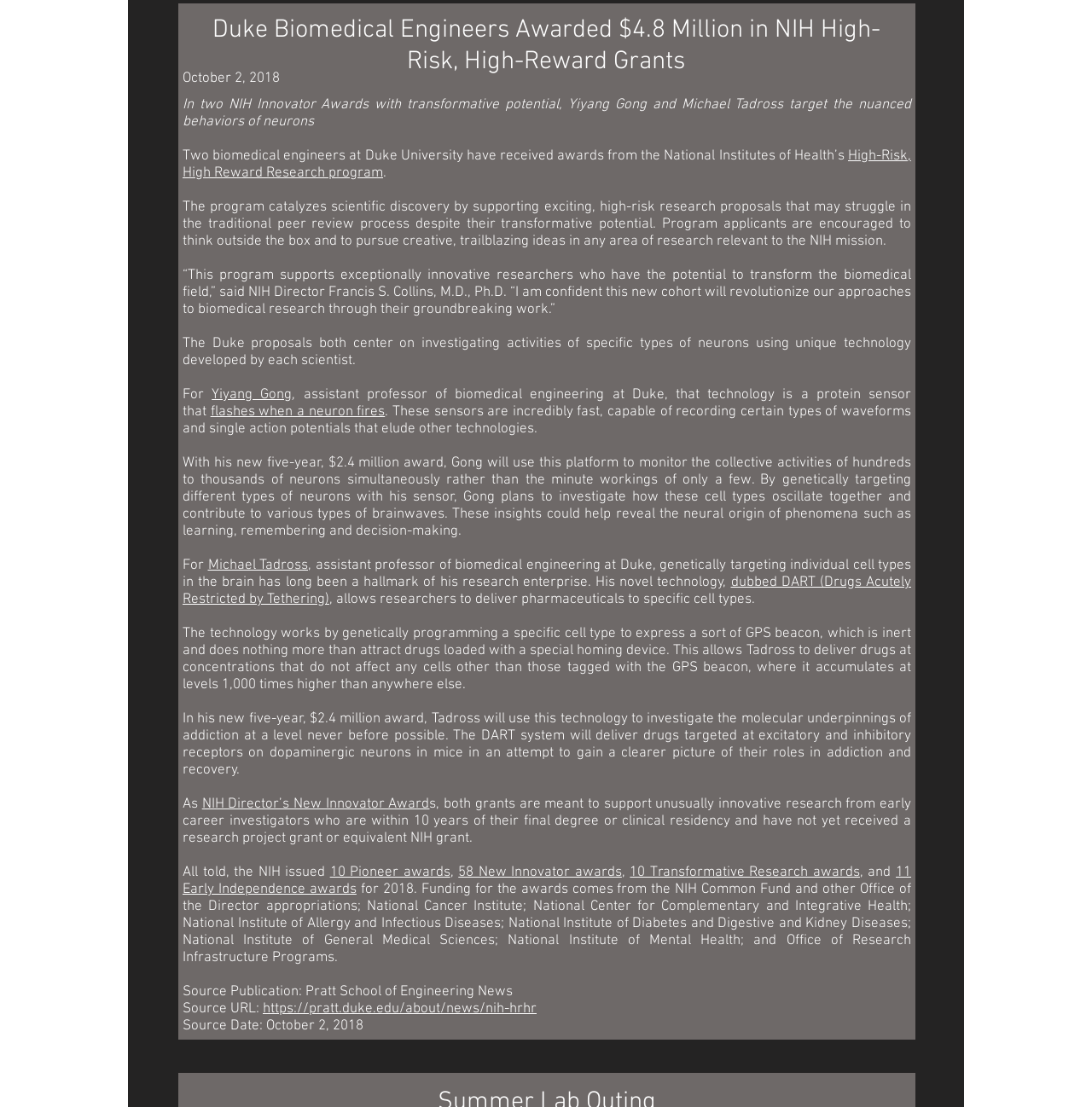Answer this question using a single word or a brief phrase:
How many New Innovator awards were issued by NIH in 2018?

58